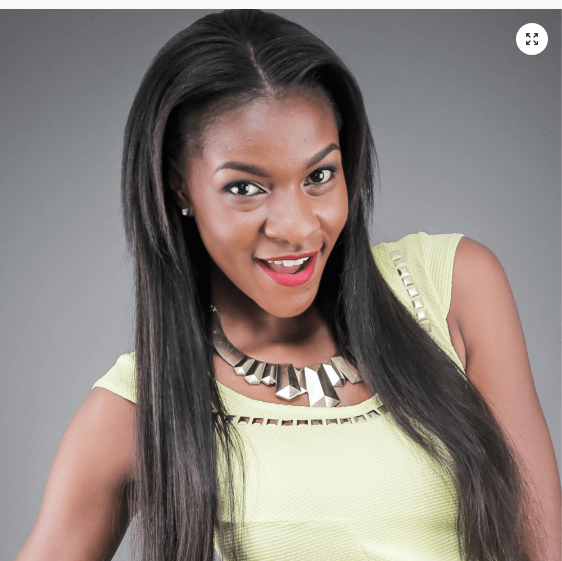What is the dominant color of the model's top?
Analyze the screenshot and provide a detailed answer to the question.

The caption describes the model as wearing a stylish, light green top accented with bold geometric jewelry, which suggests that the dominant color of the model's top is light green.